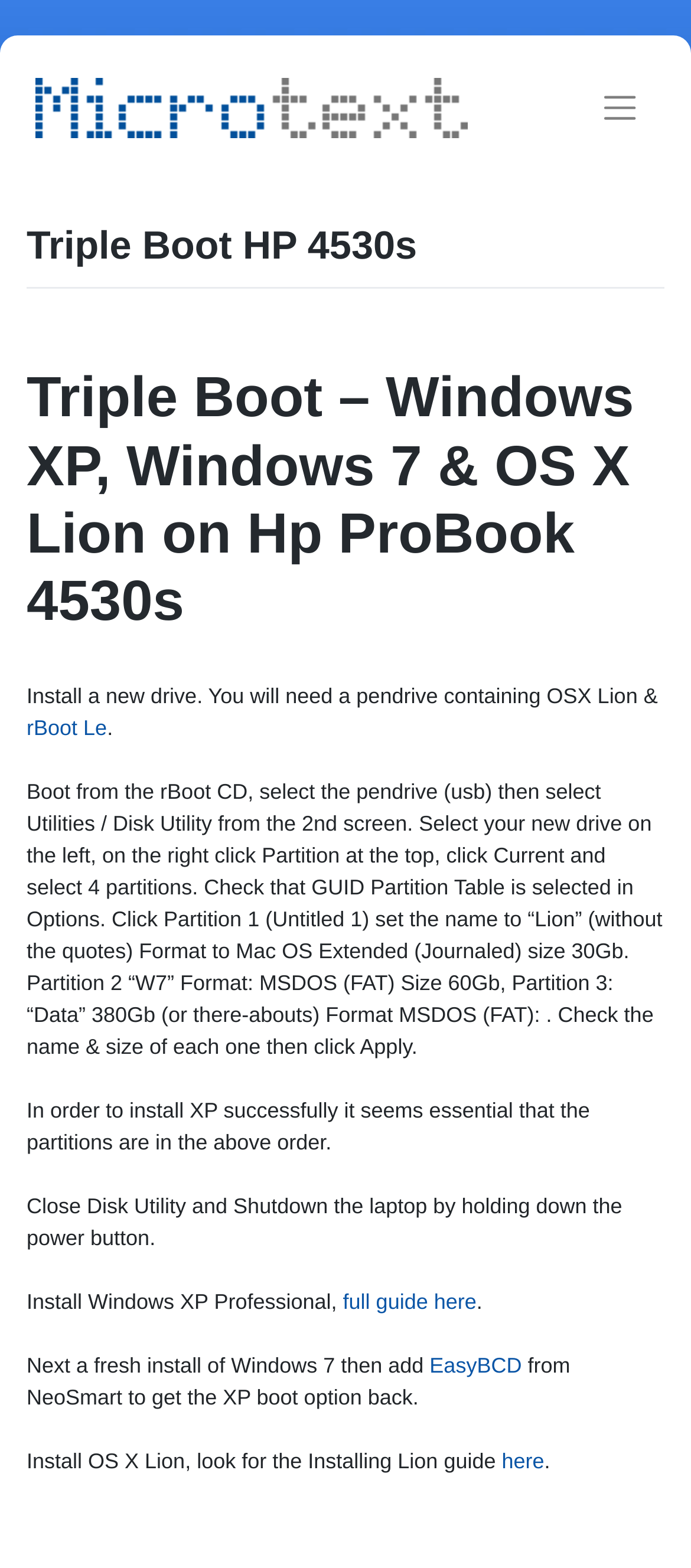Please find and give the text of the main heading on the webpage.

Triple Boot HP 4530s